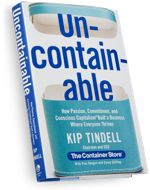Analyze the image and describe all the key elements you observe.

The image features the book titled "Uncontainable," authored by Kip Tindell, the co-founder and CEO of The Container Store. The book explores innovative business practices centered around passion, commitment, and conscious capitalism, emphasizing principles that have driven the company's remarkable success. With a visually striking design, the cover prominently showcases the title in bold blue letters, capturing the essence of the brand's focus on organization and efficiency. Tindell's insights draw from his extensive experience in the retail industry, making this book a valuable resource for understanding effective management and operational philosophies in today’s competitive market.